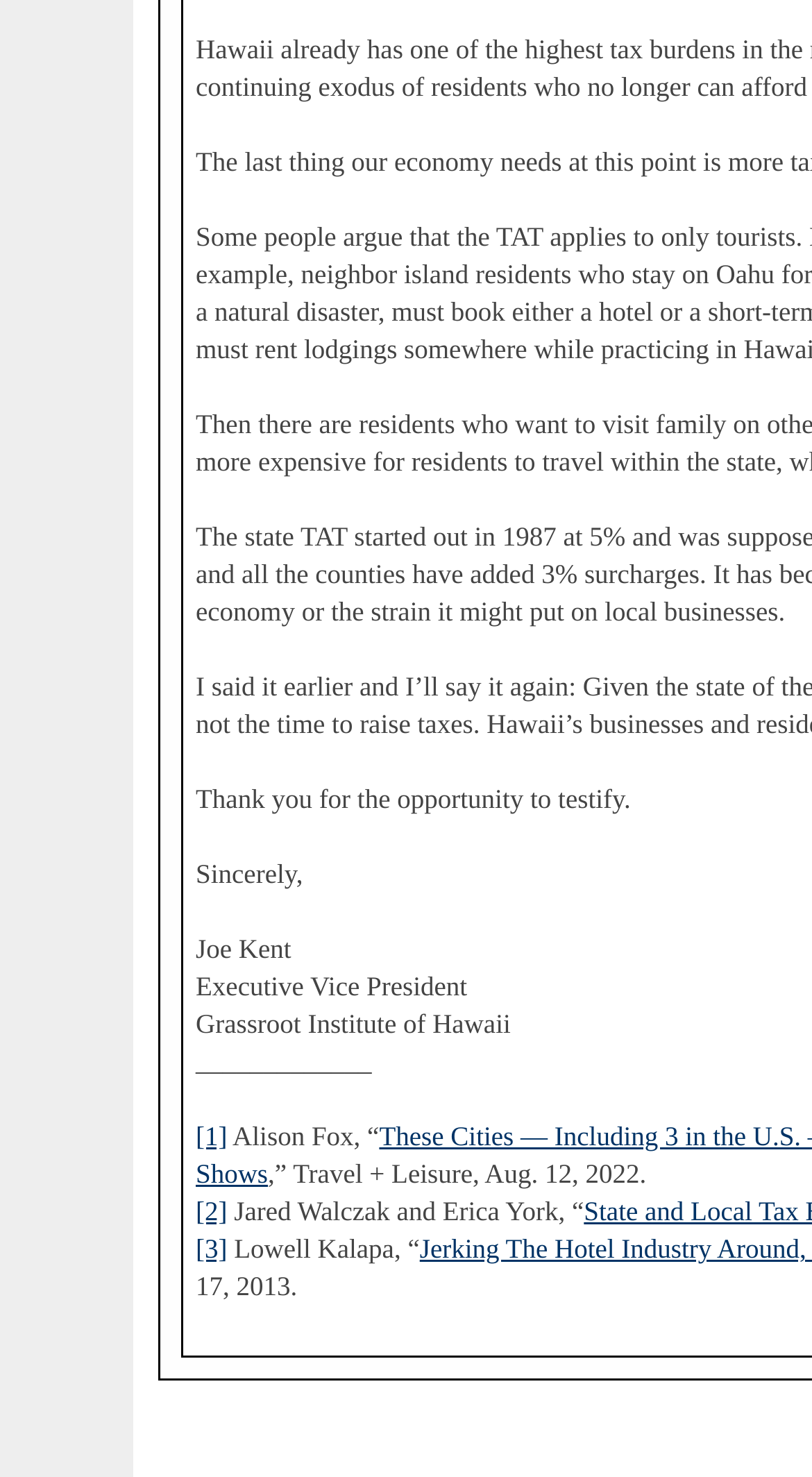Provide a brief response using a word or short phrase to this question:
What is the name of the organization?

Grassroot Institute of Hawaii